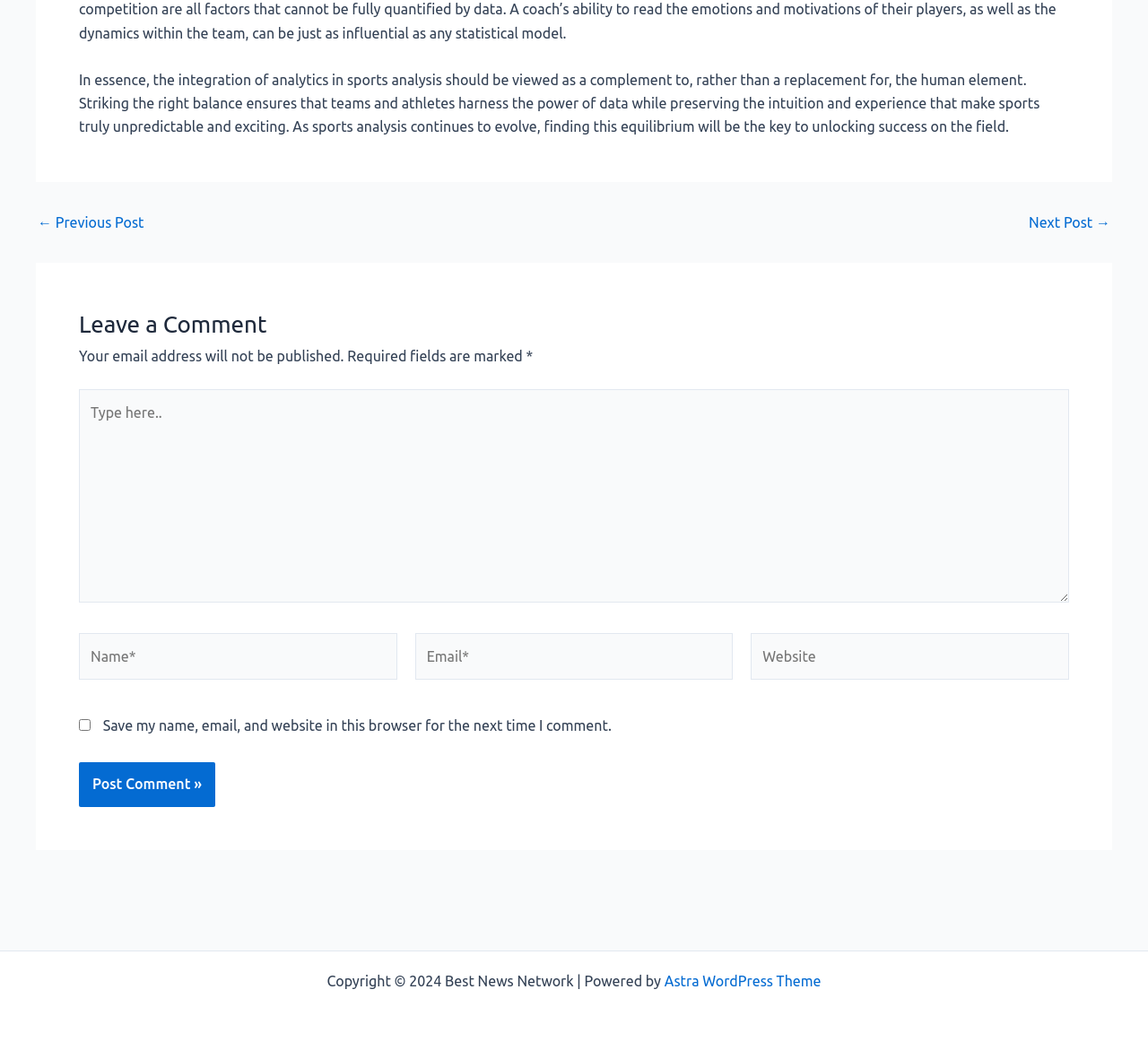Using the format (top-left x, top-left y, bottom-right x, bottom-right y), provide the bounding box coordinates for the described UI element. All values should be floating point numbers between 0 and 1: Astra WordPress Theme

[0.579, 0.919, 0.715, 0.934]